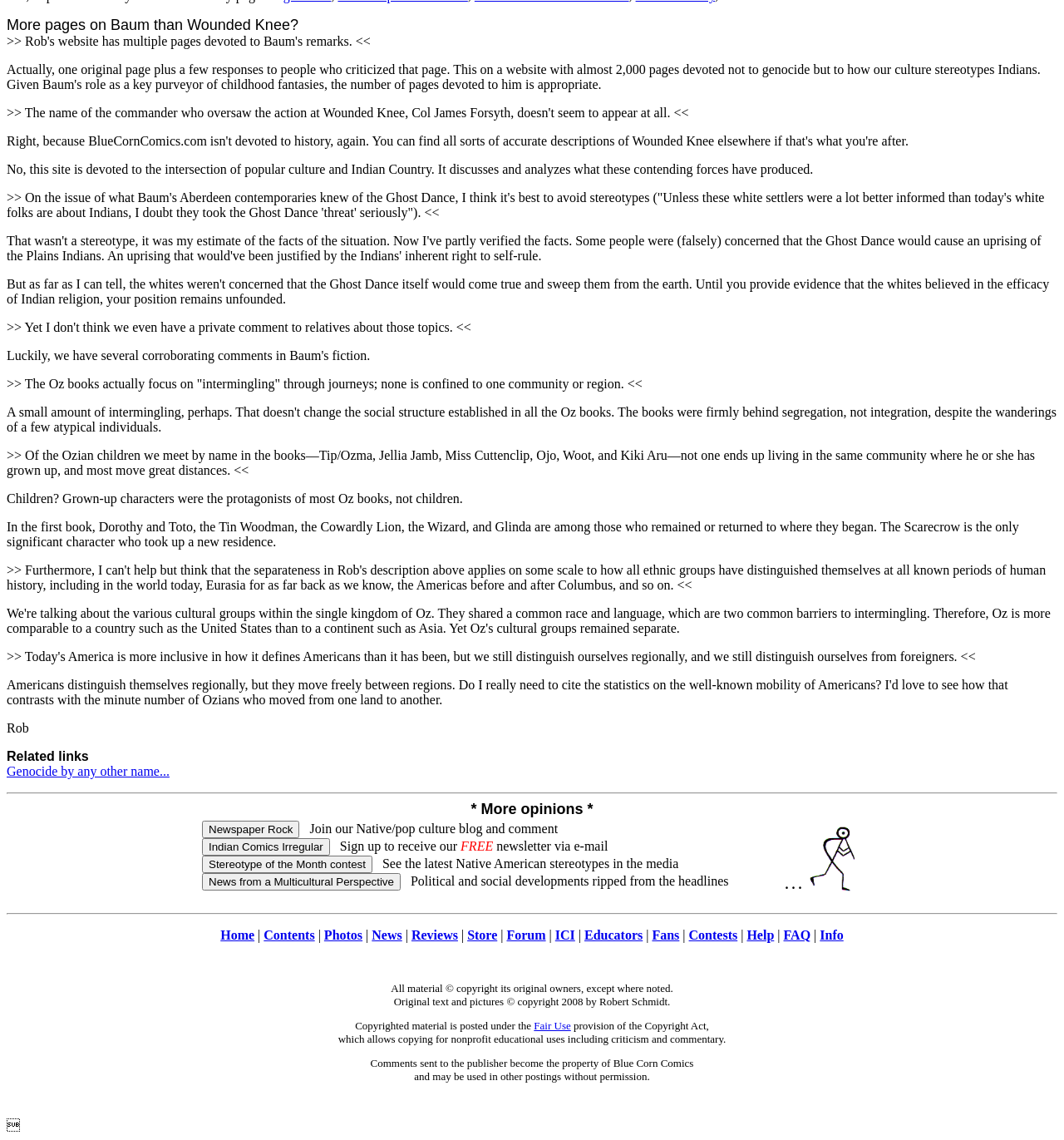What is the policy on comments sent to the publisher?
Can you offer a detailed and complete answer to this question?

According to the copyright information, comments sent to the publisher become the property of Blue Corn Comics and may be used in other postings without permission.